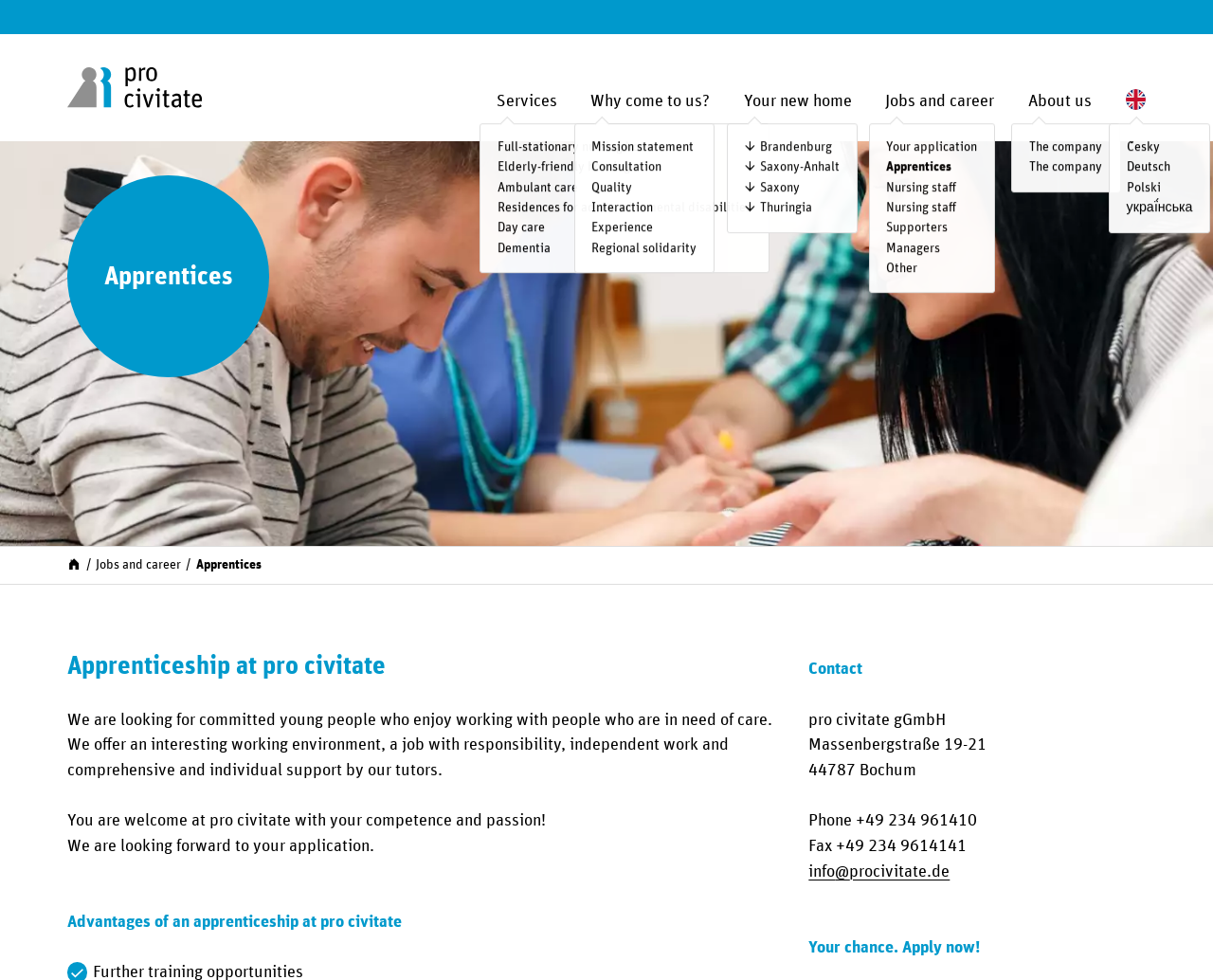Identify the main heading of the webpage and provide its text content.

Apprenticeship at pro civitate